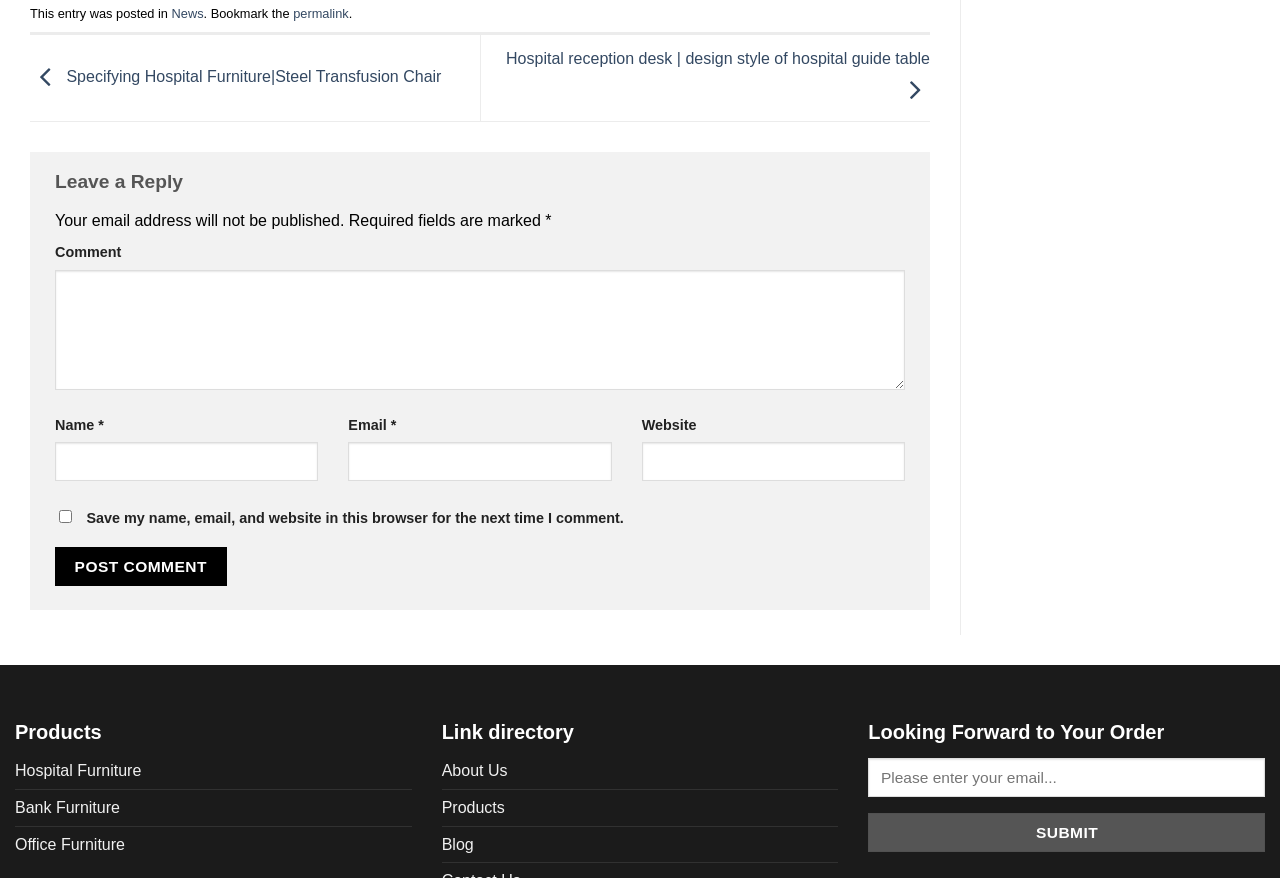Analyze the image and deliver a detailed answer to the question: What is the purpose of the textbox at the top of the page?

The textbox at the top of the page is for users to leave a comment. It is required and has a label 'Comment' above it. This suggests that the website allows users to engage with the content by leaving comments.